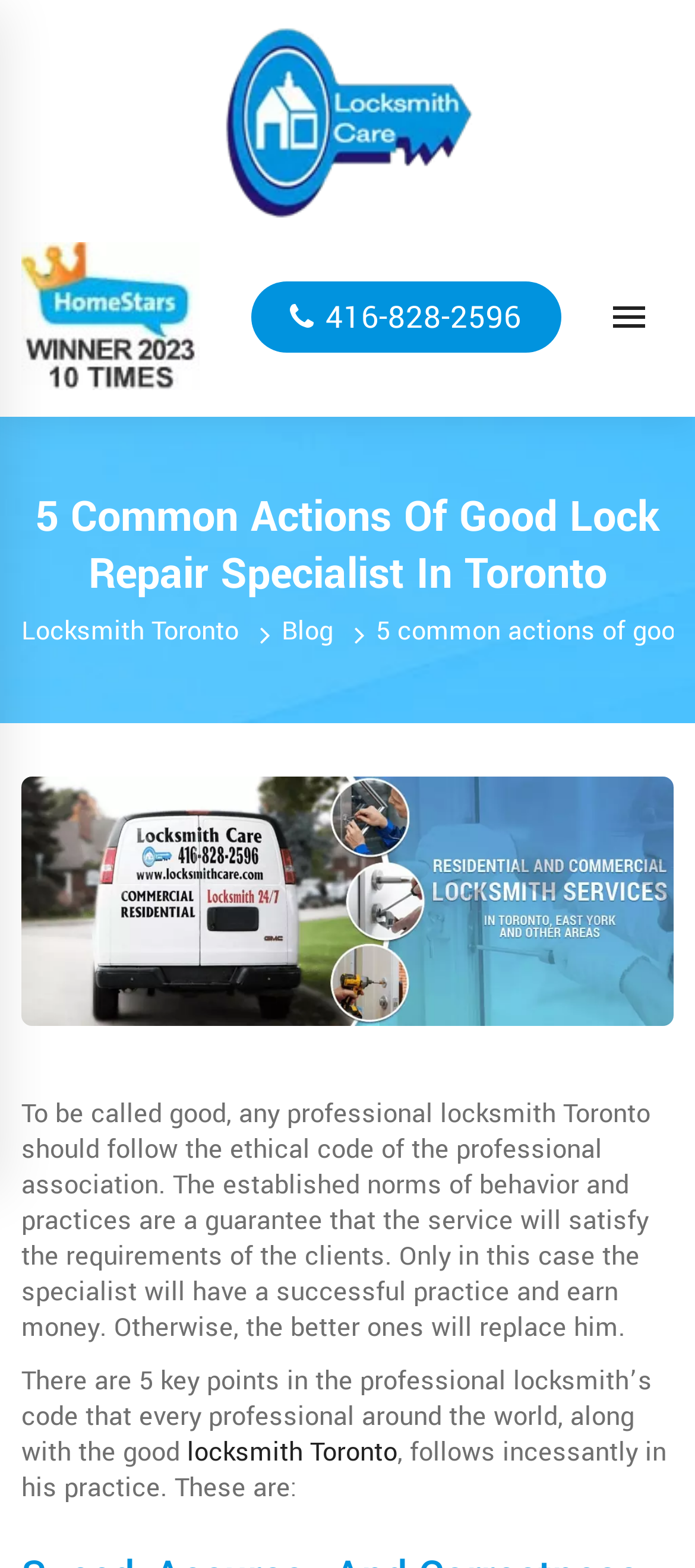Answer the question briefly using a single word or phrase: 
What is the location of the locksmith service?

Toronto